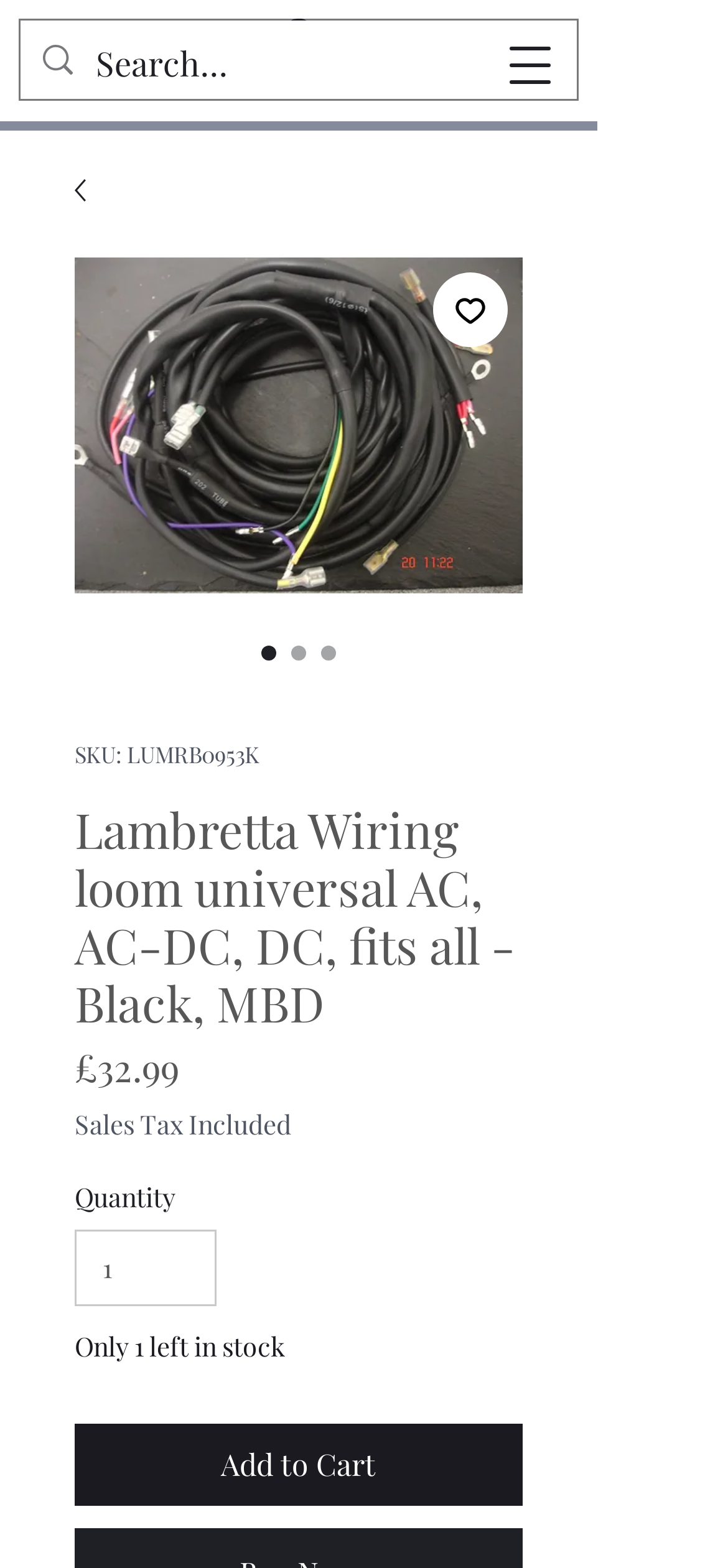How many items are left in stock?
Provide a short answer using one word or a brief phrase based on the image.

1